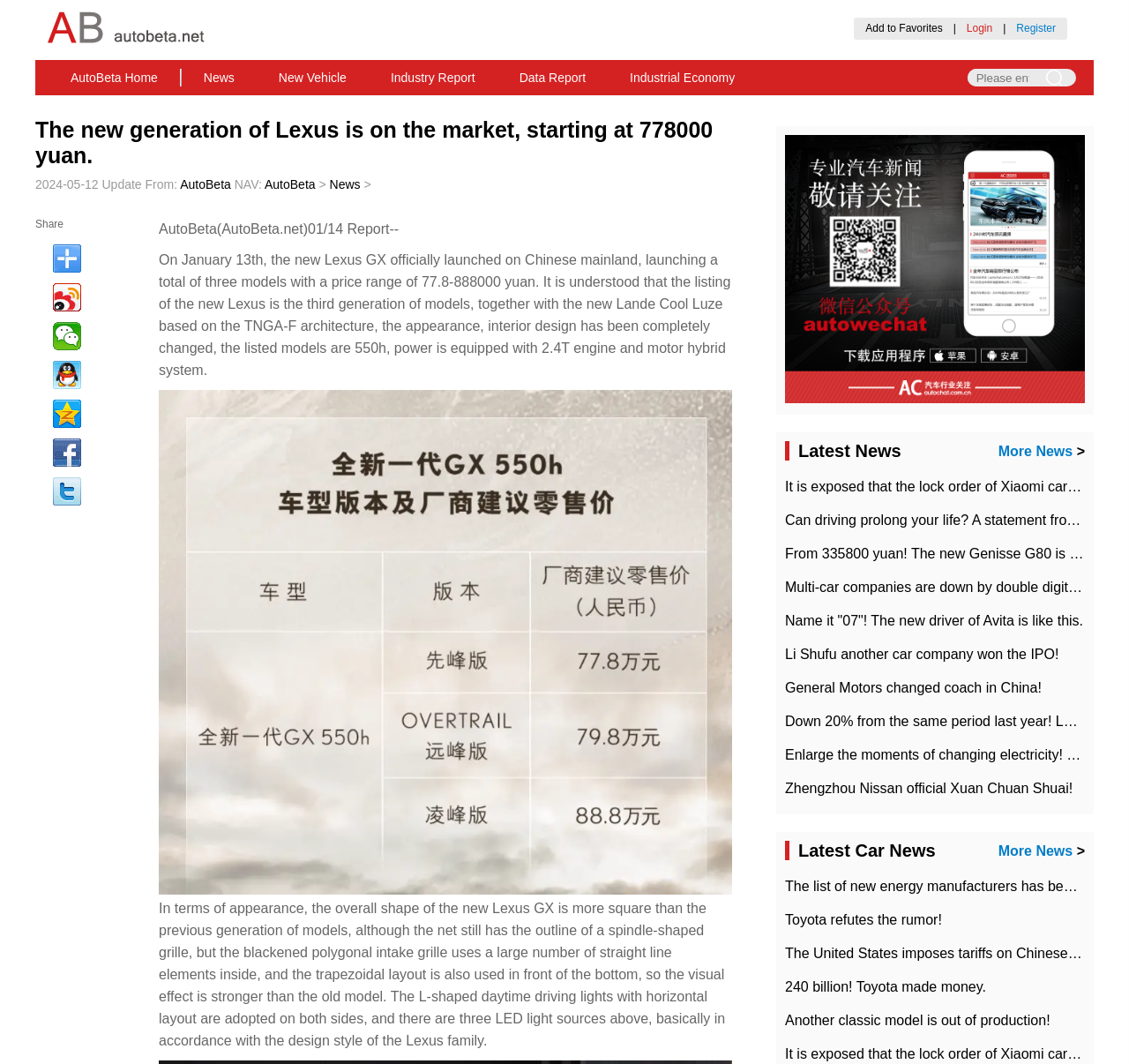Please pinpoint the bounding box coordinates for the region I should click to adhere to this instruction: "Search for keywords".

[0.857, 0.065, 0.911, 0.081]